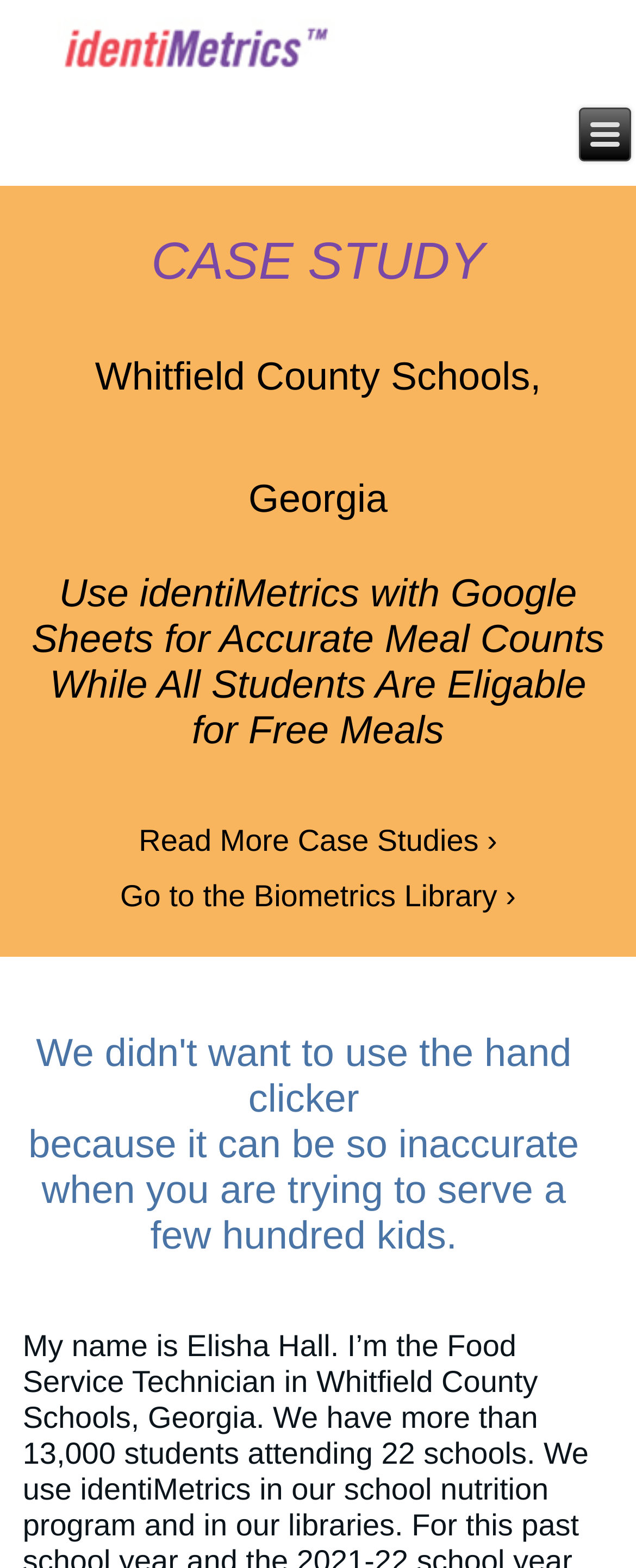What is the challenge of serving a few hundred kids?
Answer briefly with a single word or phrase based on the image.

inaccurate meal counts